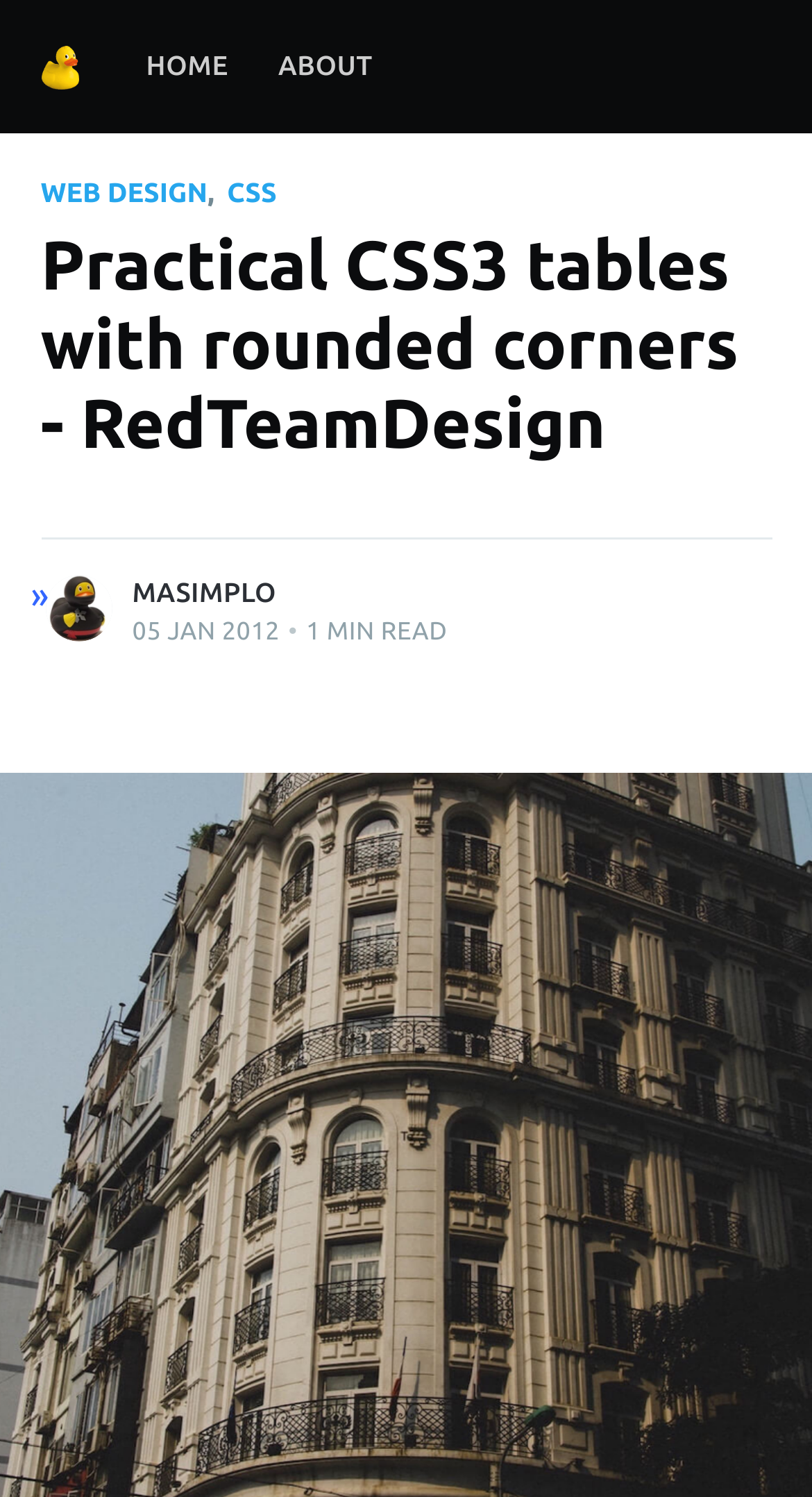Write a detailed summary of the webpage, including text, images, and layout.

This webpage is about a blog post titled "Practical CSS3 tables with rounded corners - RedTeamDesign". At the top right corner, there is a link and an image related to masimplo.com. Below this, there is a heading "Subscribe to masimplo.com" followed by a paragraph of text "Stay up to date! Get all the latest & greatest posts delivered straight to your inbox". 

Underneath this, there is a textbox to input an email address and a "Subscribe" button. On the top left corner, there is a menu with items "HOME" and "ABOUT", each with a corresponding link. 

The main content of the webpage is divided into sections. The first section has a heading "Practical CSS3 tables with rounded corners - RedTeamDesign" and a list of links and text, including "WEB DESIGN", "CSS", and "masimplo". 

Below this, there is a section with a heading "MASIMPLO" and a link to "MASIMPLO". This section also includes the date "05 JAN 2012" and a text "1 MIN READ".